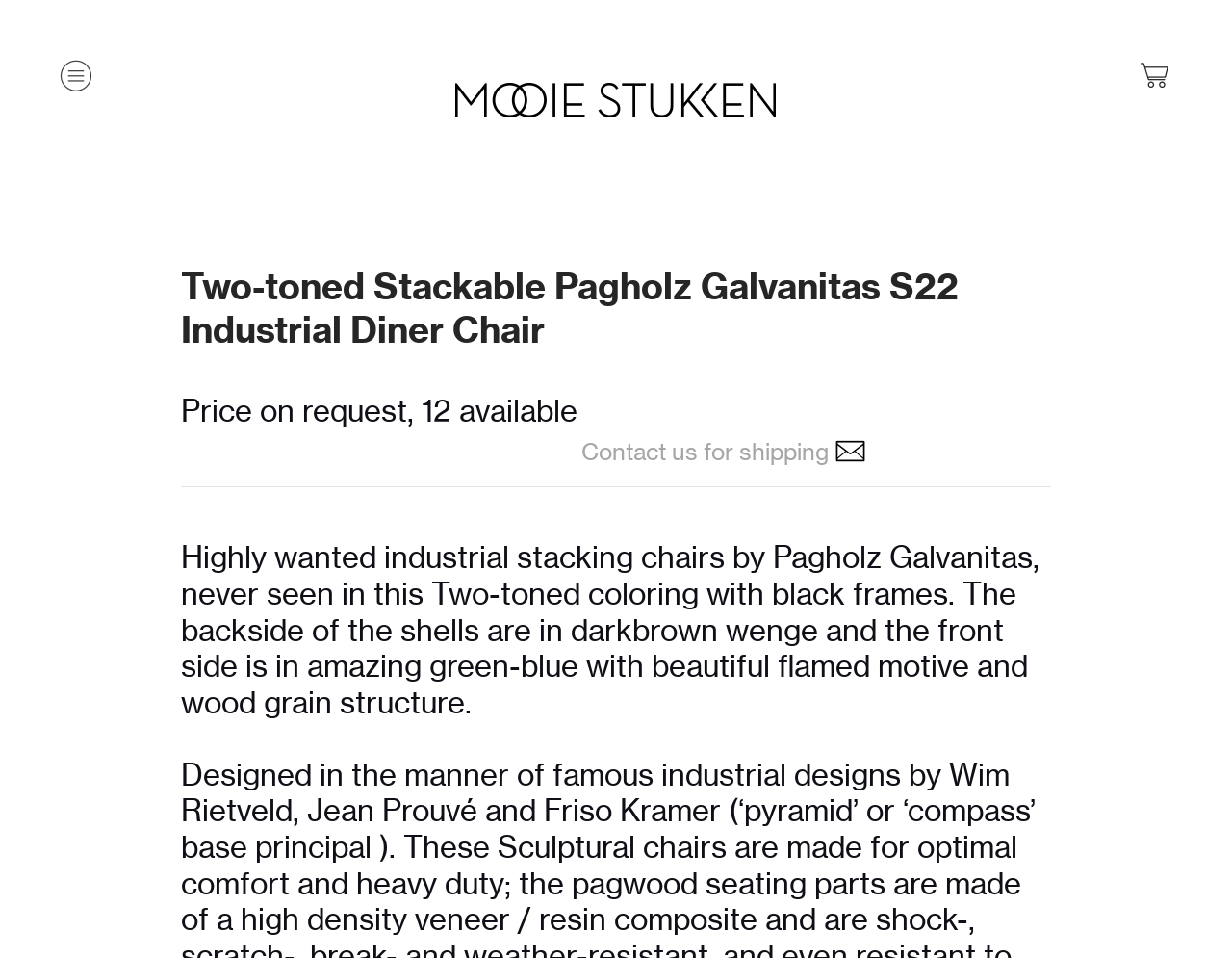Please provide a detailed answer to the question below based on the screenshot: 
What is the name of the industrial diner chair?

The name of the industrial diner chair can be found in the heading element, which is 'Two-toned Stackable Pagholz Galvanitas S22 Industrial Diner Chair'. The name is 'Pagholz Galvanitas S22'.